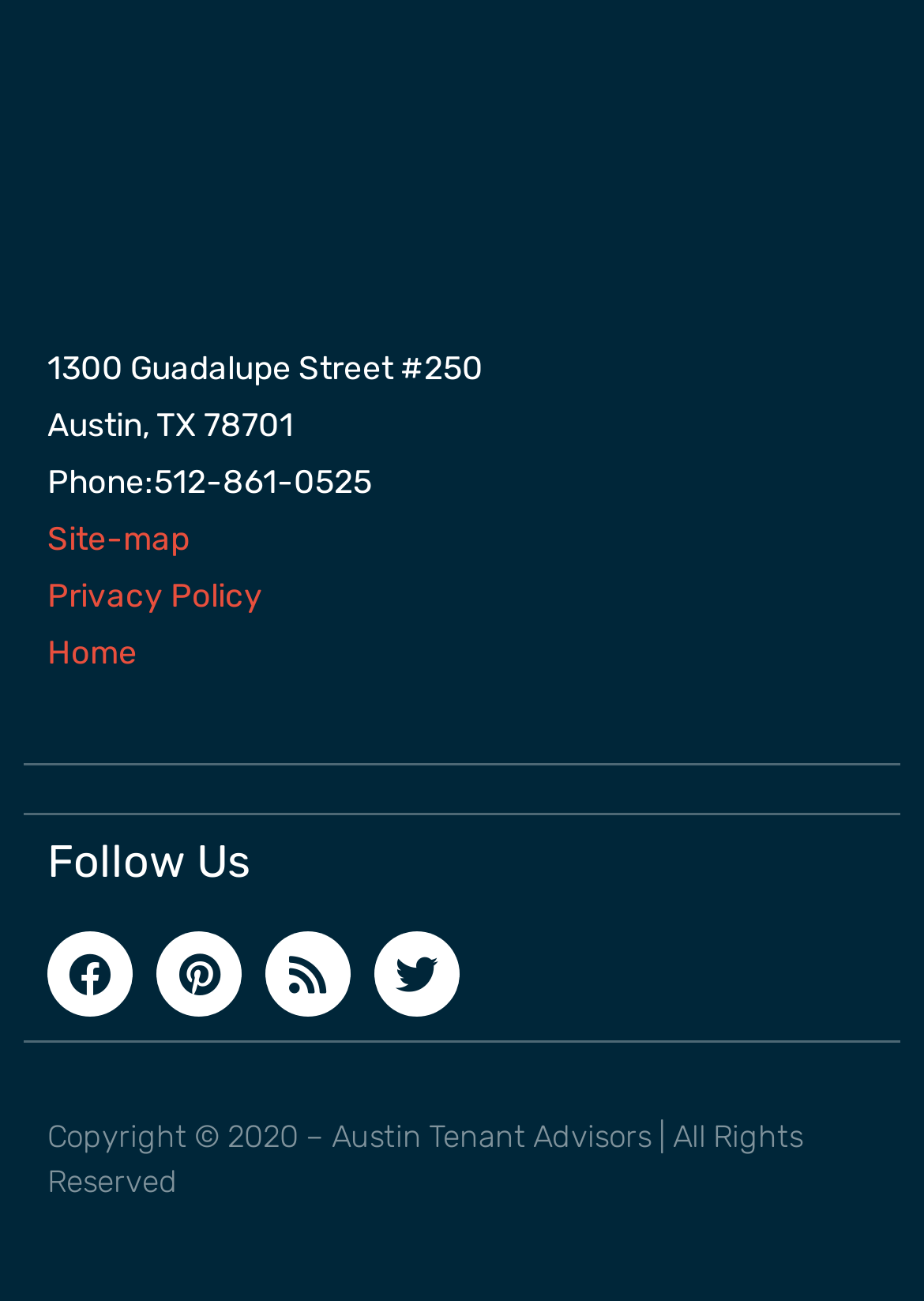What is the copyright year of Austin Tenant Advisors?
Based on the visual, give a brief answer using one word or a short phrase.

2020